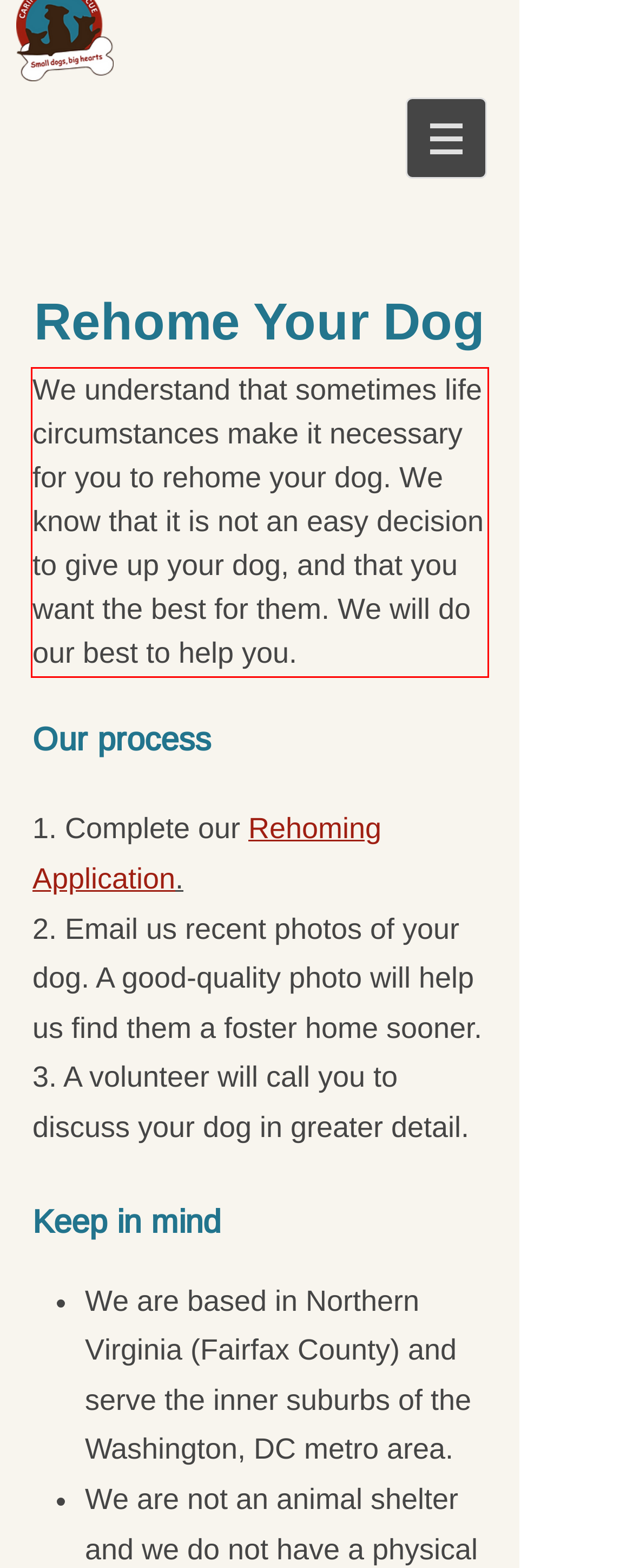With the provided screenshot of a webpage, locate the red bounding box and perform OCR to extract the text content inside it.

We understand that sometimes life circumstances make it necessary for you to rehome your dog. We know that it is not an easy decision to give up your dog, and that you want the best for them. We will do our best to help you.